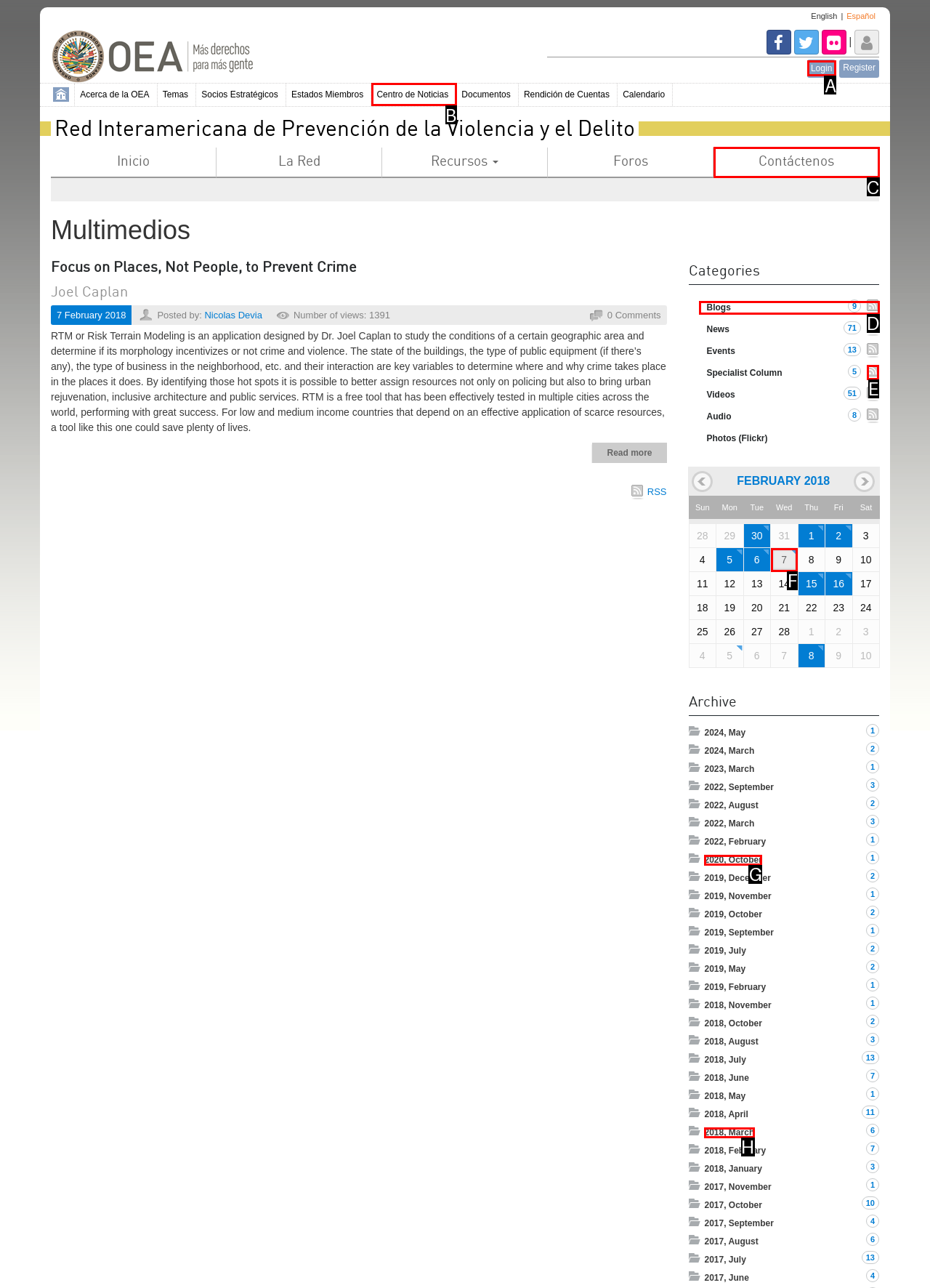To complete the instruction: Login, which HTML element should be clicked?
Respond with the option's letter from the provided choices.

A